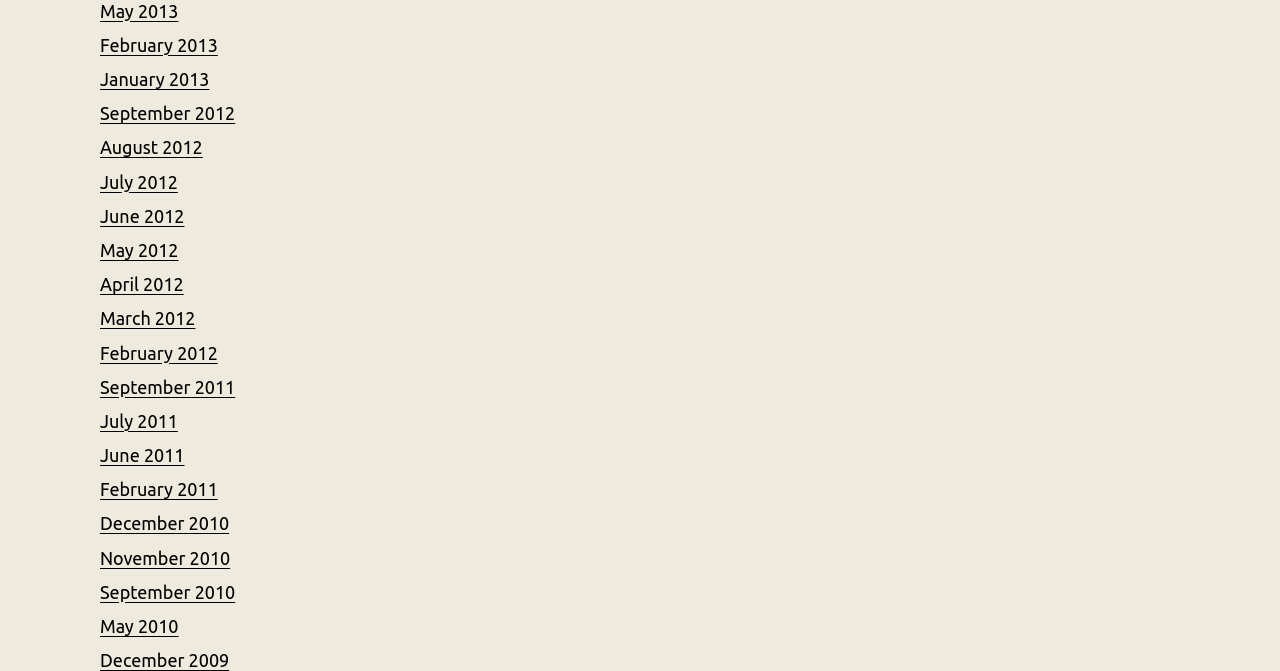Determine the coordinates of the bounding box for the clickable area needed to execute this instruction: "view May 2013 archives".

[0.078, 0.001, 0.139, 0.031]